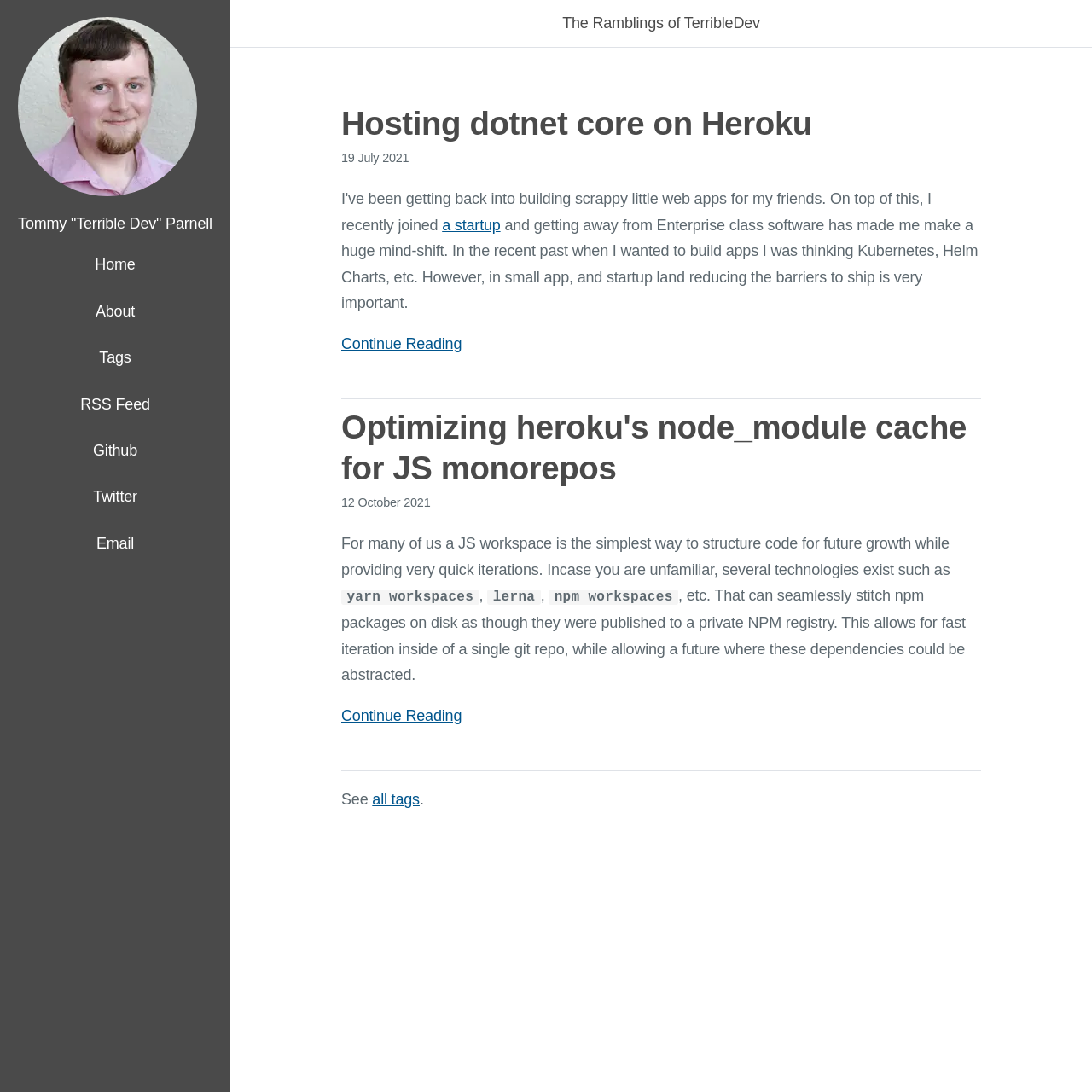How many social media links are available?
Please provide a comprehensive answer based on the visual information in the image.

The number of social media links can be counted by looking at the links 'Github', 'Twitter', and 'Email' located at the top-right section of the webpage, which are clearly labeled as social media links.